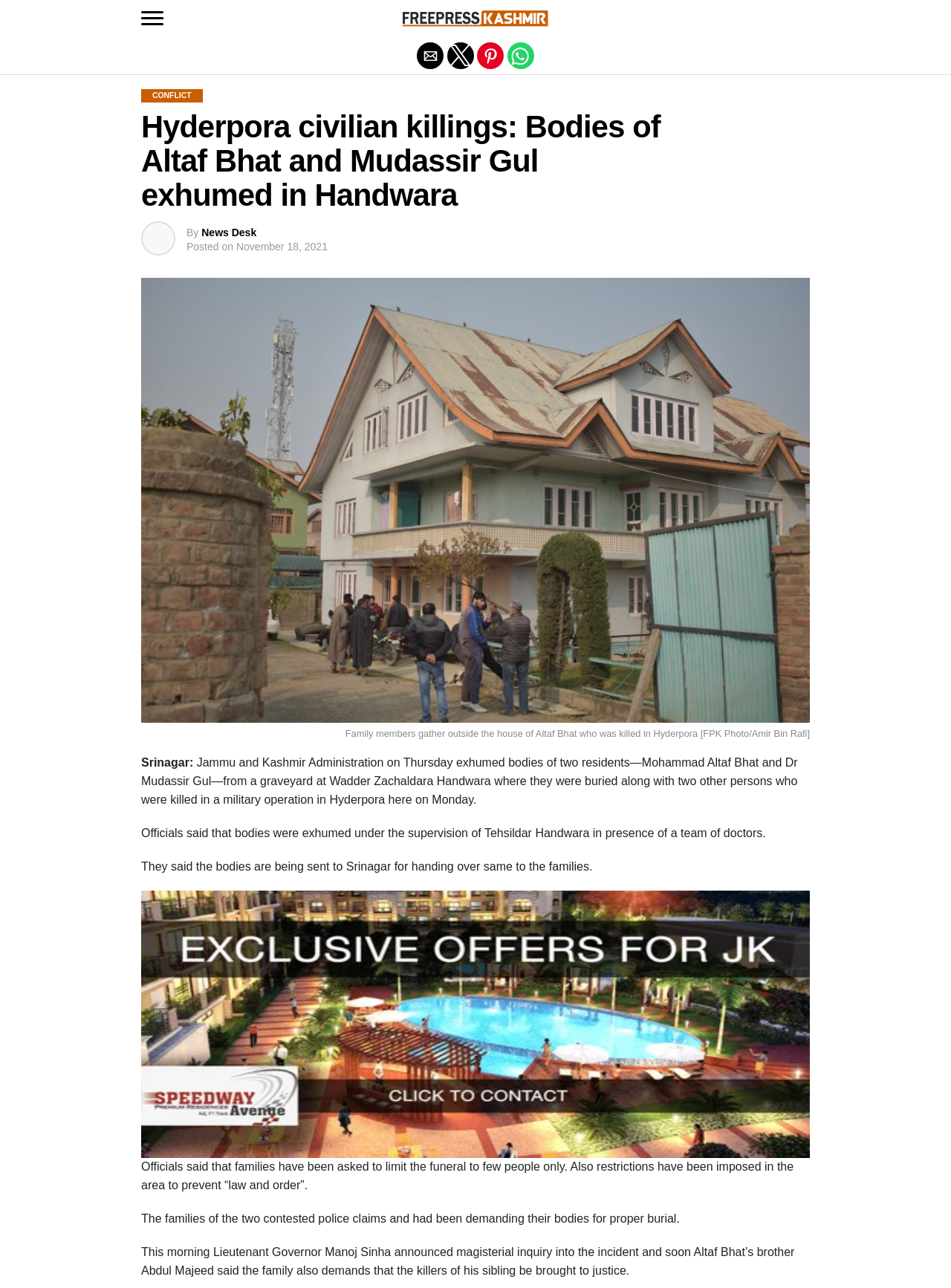What is the name of the person whose brother was killed in Hyderpora?
Give a one-word or short-phrase answer derived from the screenshot.

Abdul Majeed